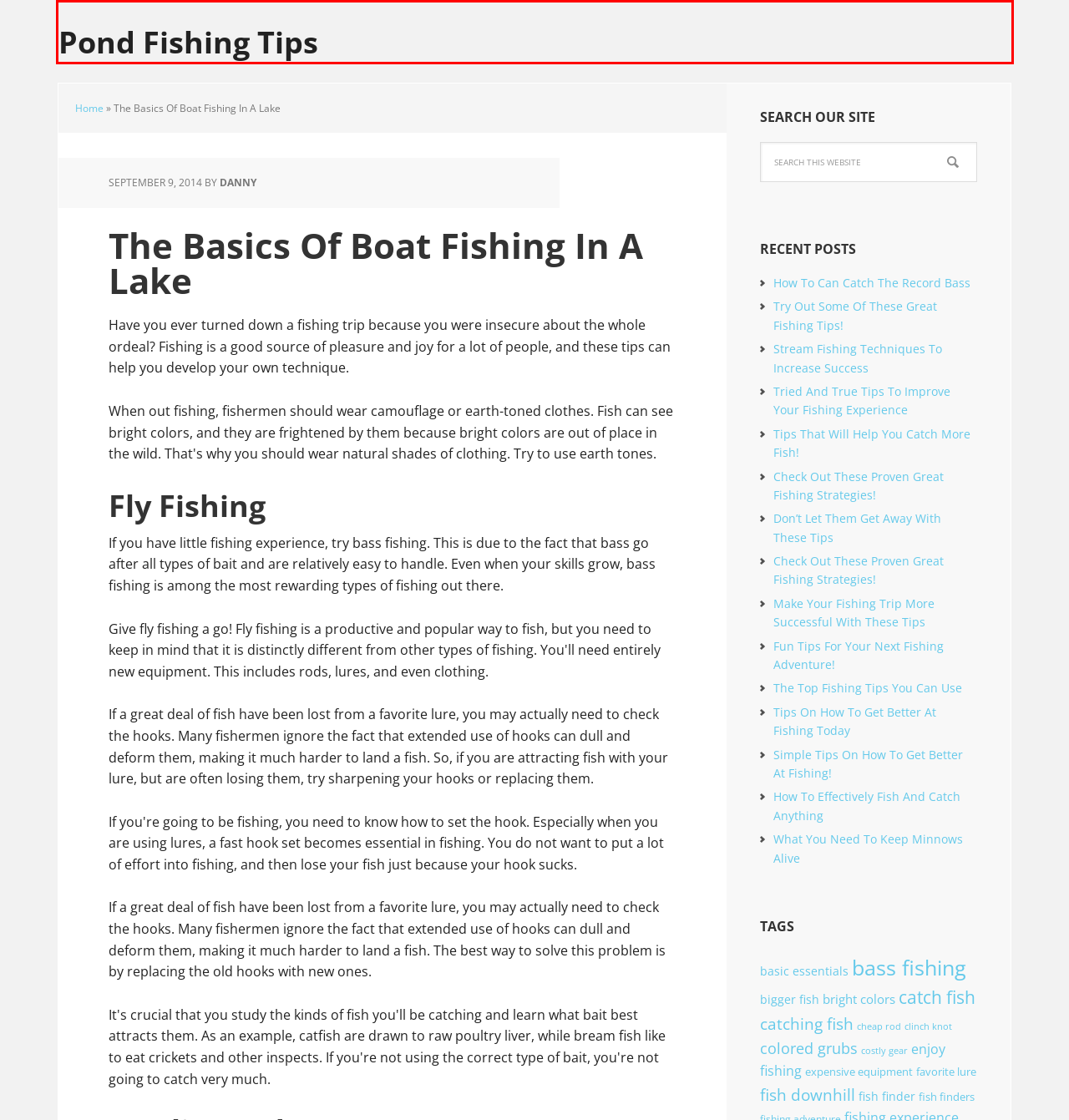Given a screenshot of a webpage with a red bounding box, please pick the webpage description that best fits the new webpage after clicking the element inside the bounding box. Here are the candidates:
A. Stream Fishing Techniques To Increase Success ⋆ Pond Fishing Tips
B. bright colors Archives ⋆ Pond Fishing Tips
C. Get Better At Fishing ⋆ Pond Fishing Tips
D. cheap rod Archives ⋆ Pond Fishing Tips
E. costly gear Archives ⋆ Pond Fishing Tips
F. Make Your Fishing Trip More Successful With These Tips ⋆ Pond Fishing Tips
G. bass fishing Archives ⋆ Pond Fishing Tips
H. catching fish Archives ⋆ Pond Fishing Tips

C